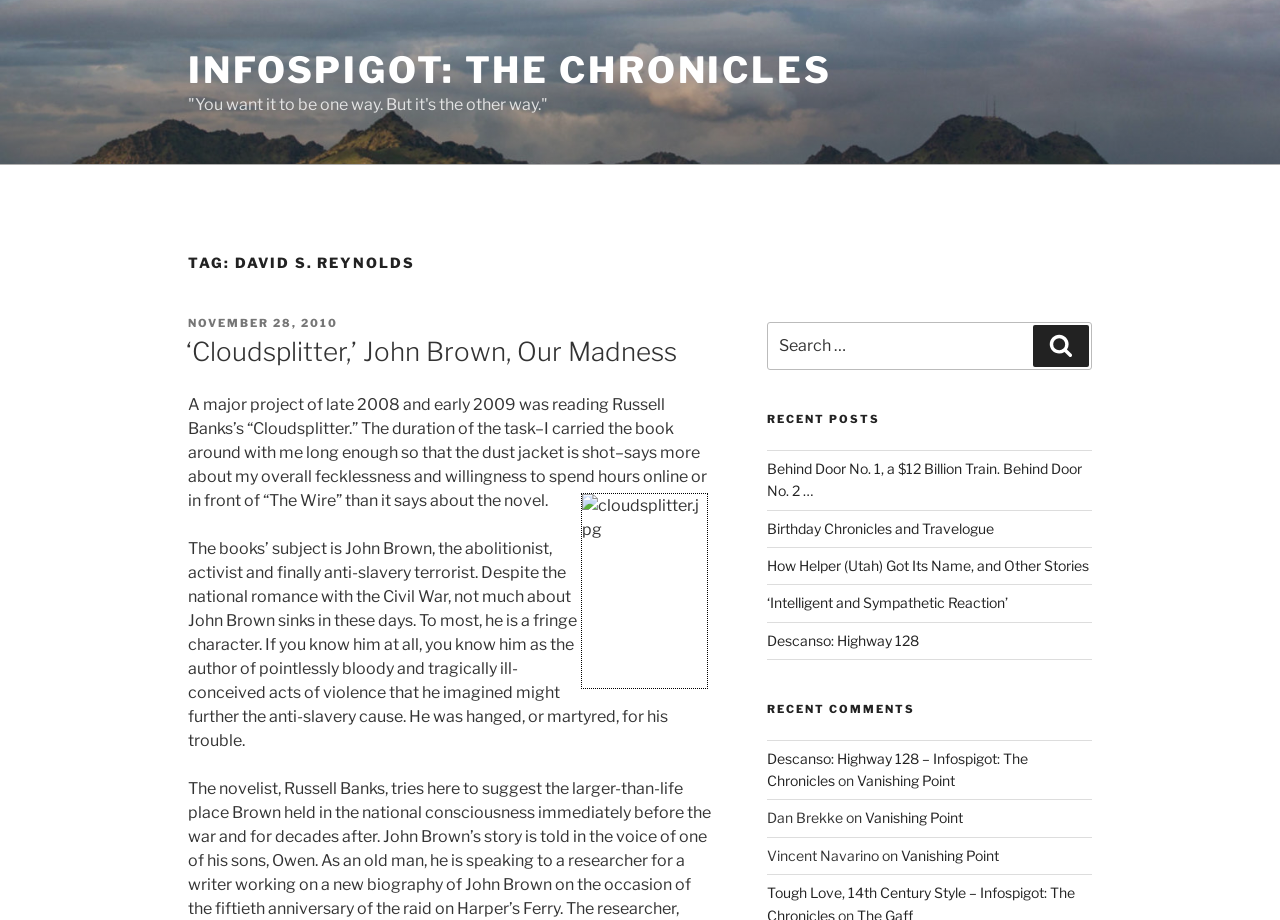Identify the bounding box coordinates for the element you need to click to achieve the following task: "Search for posts". Provide the bounding box coordinates as four float numbers between 0 and 1, in the form [left, top, right, bottom].

[0.599, 0.35, 0.853, 0.403]